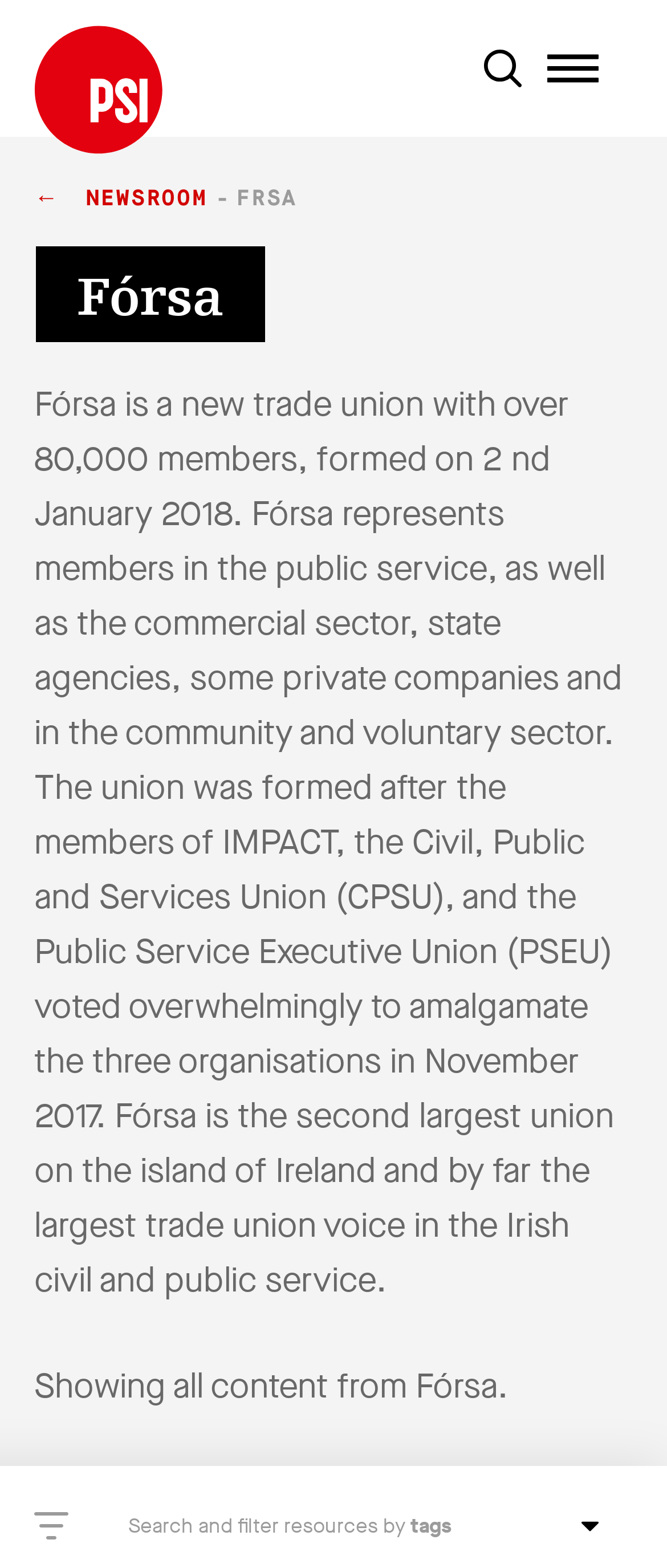Refer to the element description parent_node: Loading... and identify the corresponding bounding box in the screenshot. Format the coordinates as (top-left x, top-left y, bottom-right x, bottom-right y) with values in the range of 0 to 1.

[0.718, 0.0, 1.0, 0.087]